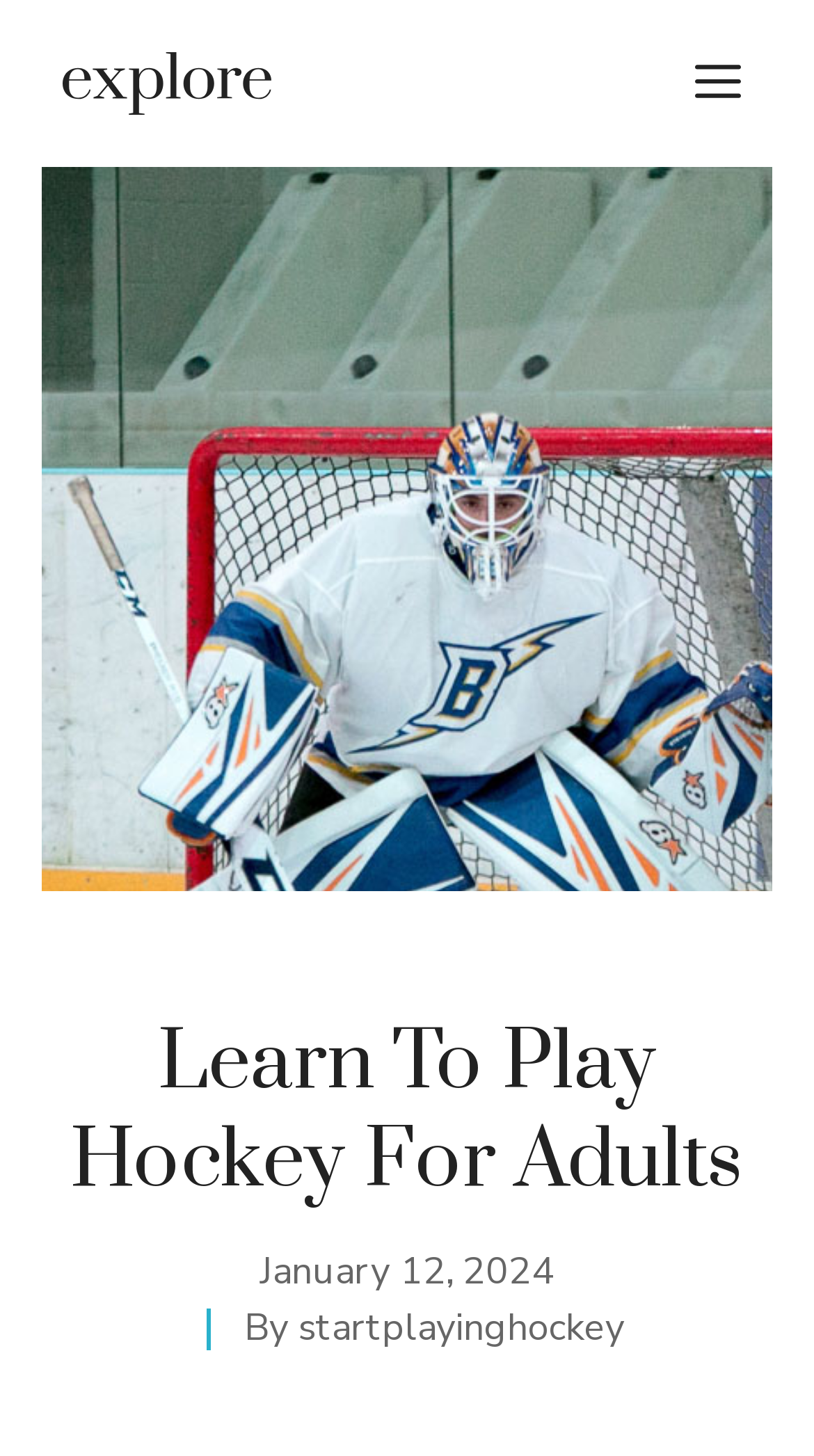Based on the description "alt="startplayinghockey.com"", find the bounding box of the specified UI element.

[0.077, 0.038, 0.333, 0.072]